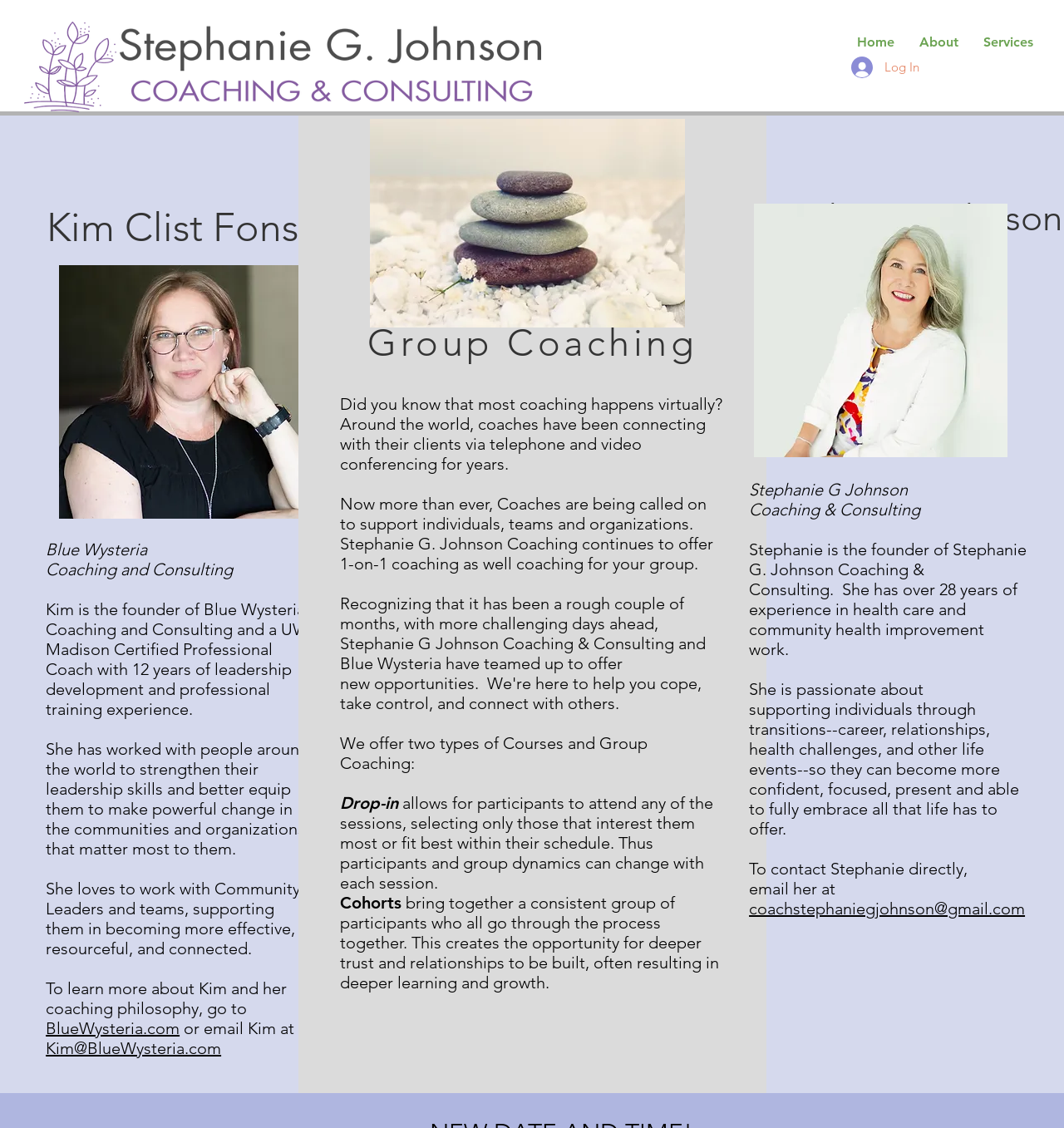For the given element description Kim@BlueWysteria.com, determine the bounding box coordinates of the UI element. The coordinates should follow the format (top-left x, top-left y, bottom-right x, bottom-right y) and be within the range of 0 to 1.

[0.043, 0.92, 0.208, 0.938]